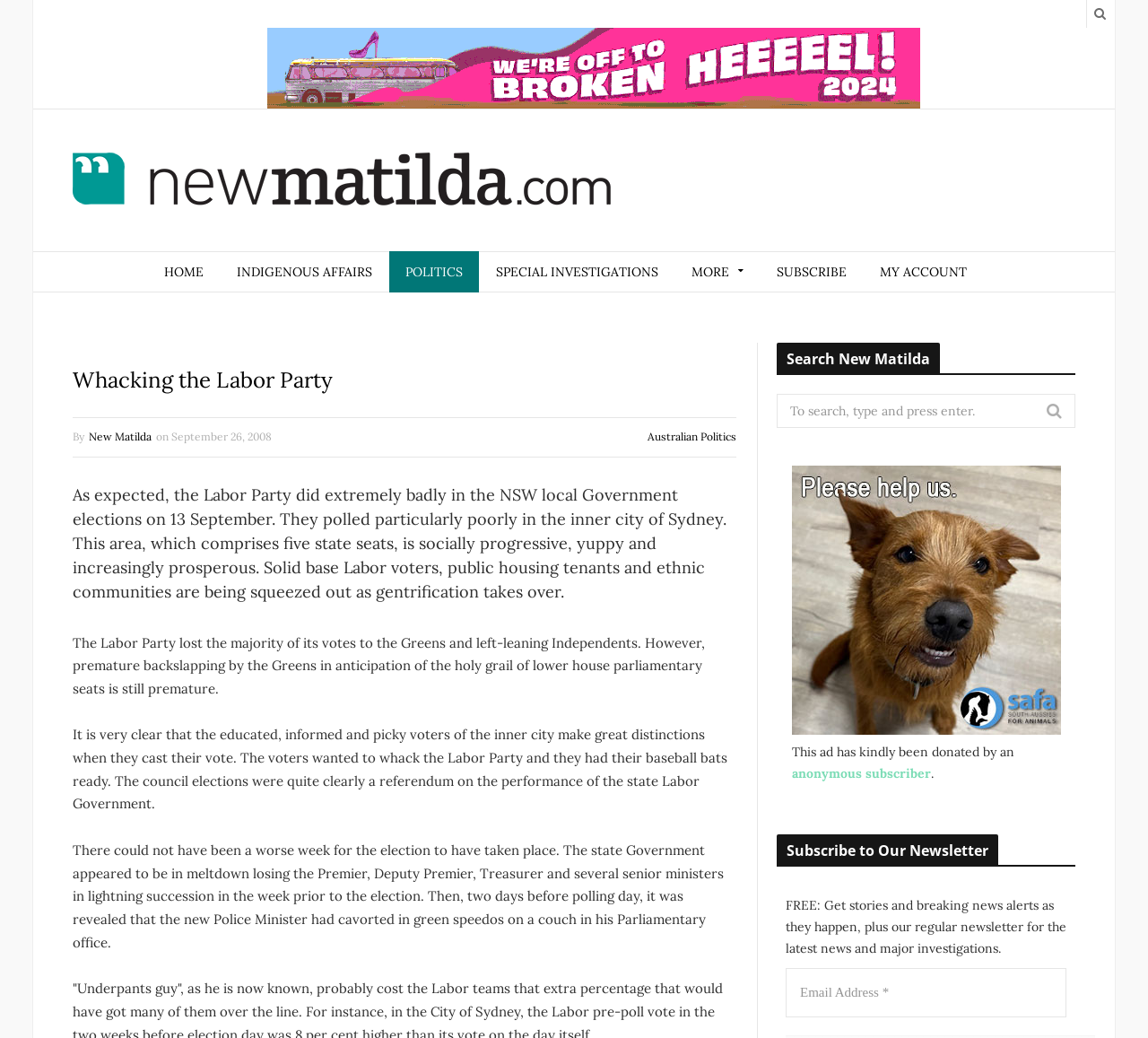What is the name of the website?
Provide a detailed and extensive answer to the question.

I determined the answer by looking at the link element with the text 'New Matilda' which is likely to be the website's name.